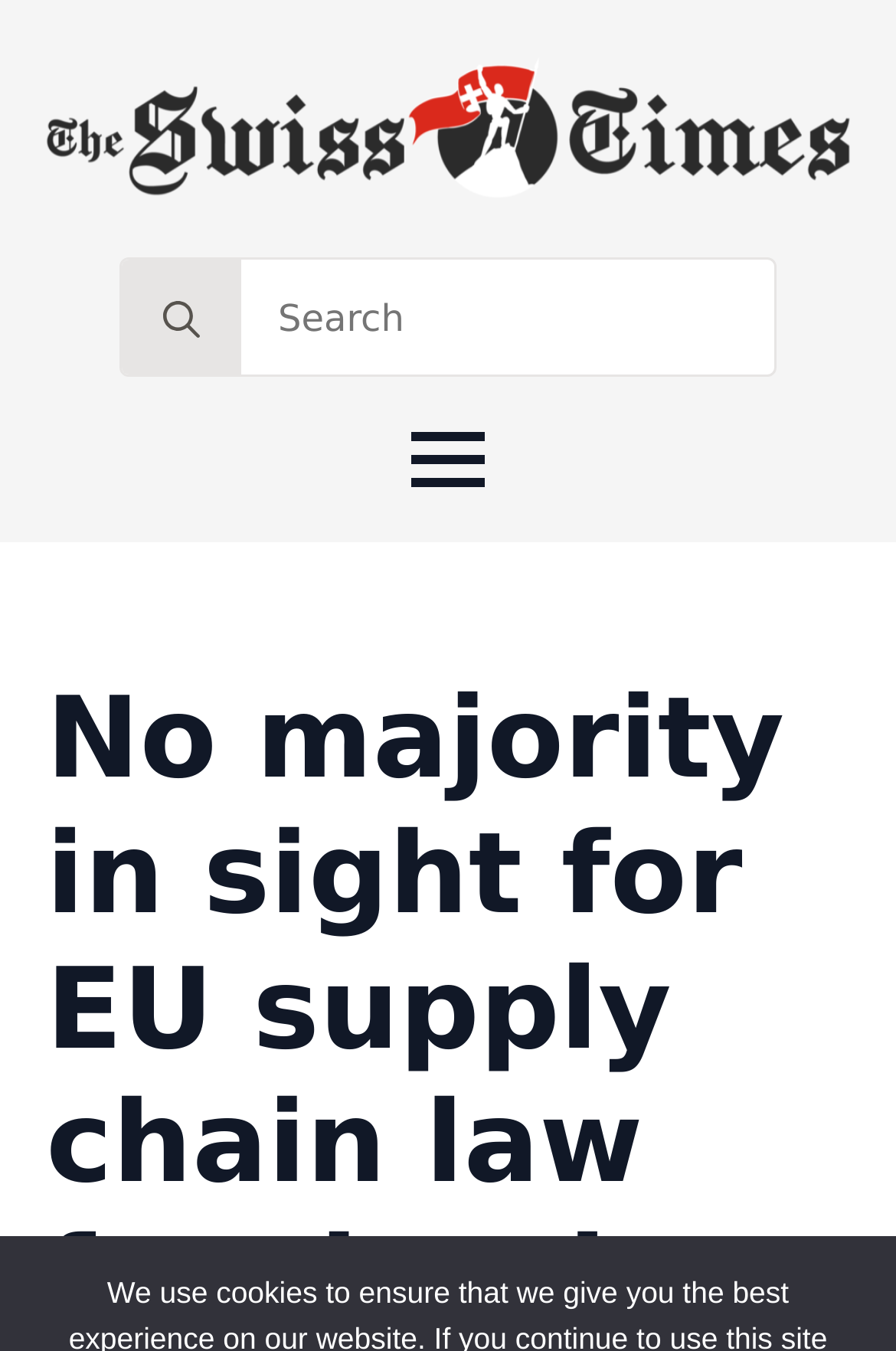Determine the bounding box for the described HTML element: "alt="the swiss times"". Ensure the coordinates are four float numbers between 0 and 1 in the format [left, top, right, bottom].

[0.051, 0.034, 0.949, 0.156]